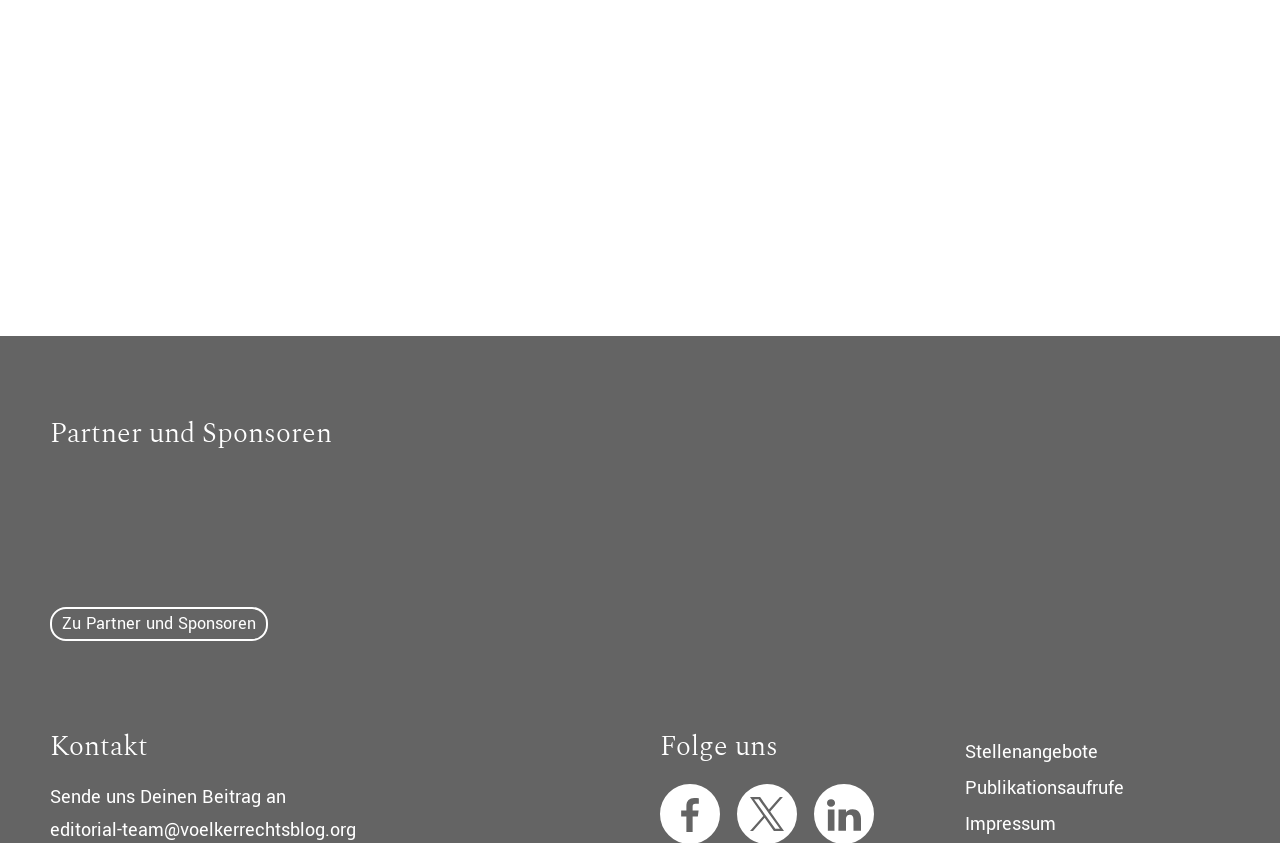Use a single word or phrase to answer the question:
What is the email address to send contributions?

editorial-team@voelkerrechtsblog.org